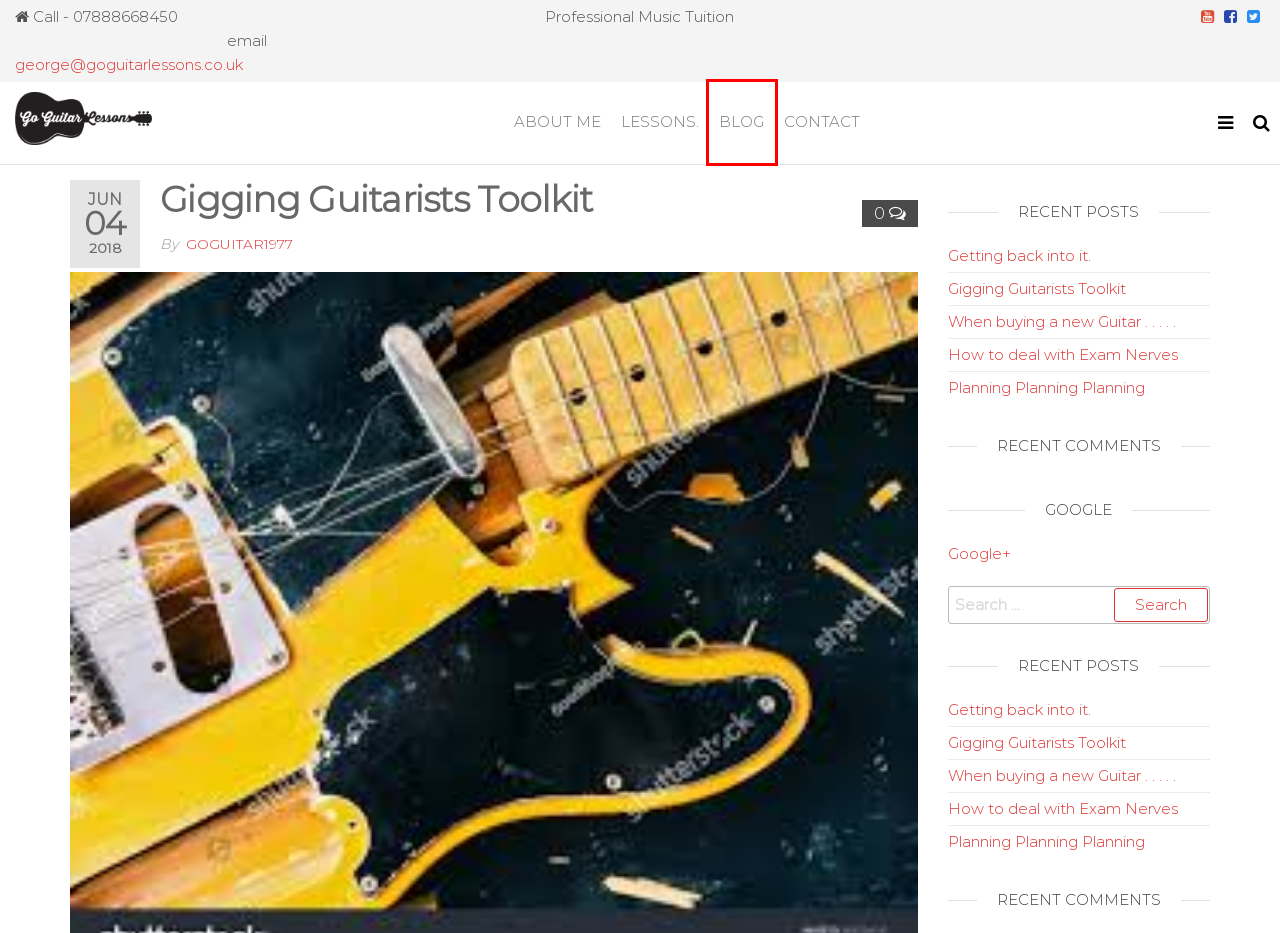You see a screenshot of a webpage with a red bounding box surrounding an element. Pick the webpage description that most accurately represents the new webpage after interacting with the element in the red bounding box. The options are:
A. When buying a new guitar
B. Blog -
C. How to deal with Exam Nerves -
D. Contact -
E. Goguitar1977, Author at
F. Lessons. -
G. Getting back into it. -
H. About Me -

B